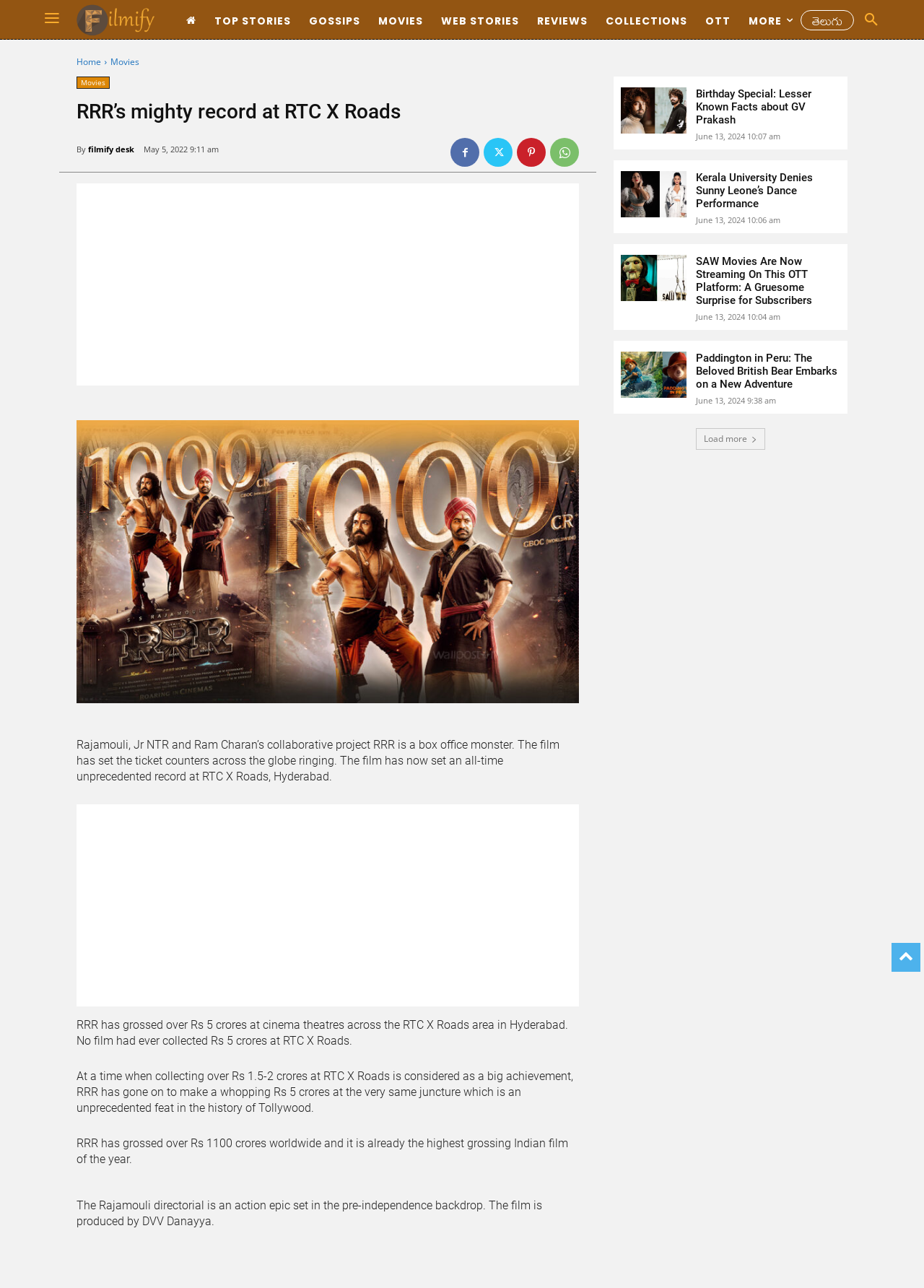What is the worldwide gross collection of RRR?
Answer with a single word or phrase by referring to the visual content.

Rs 1100 crores